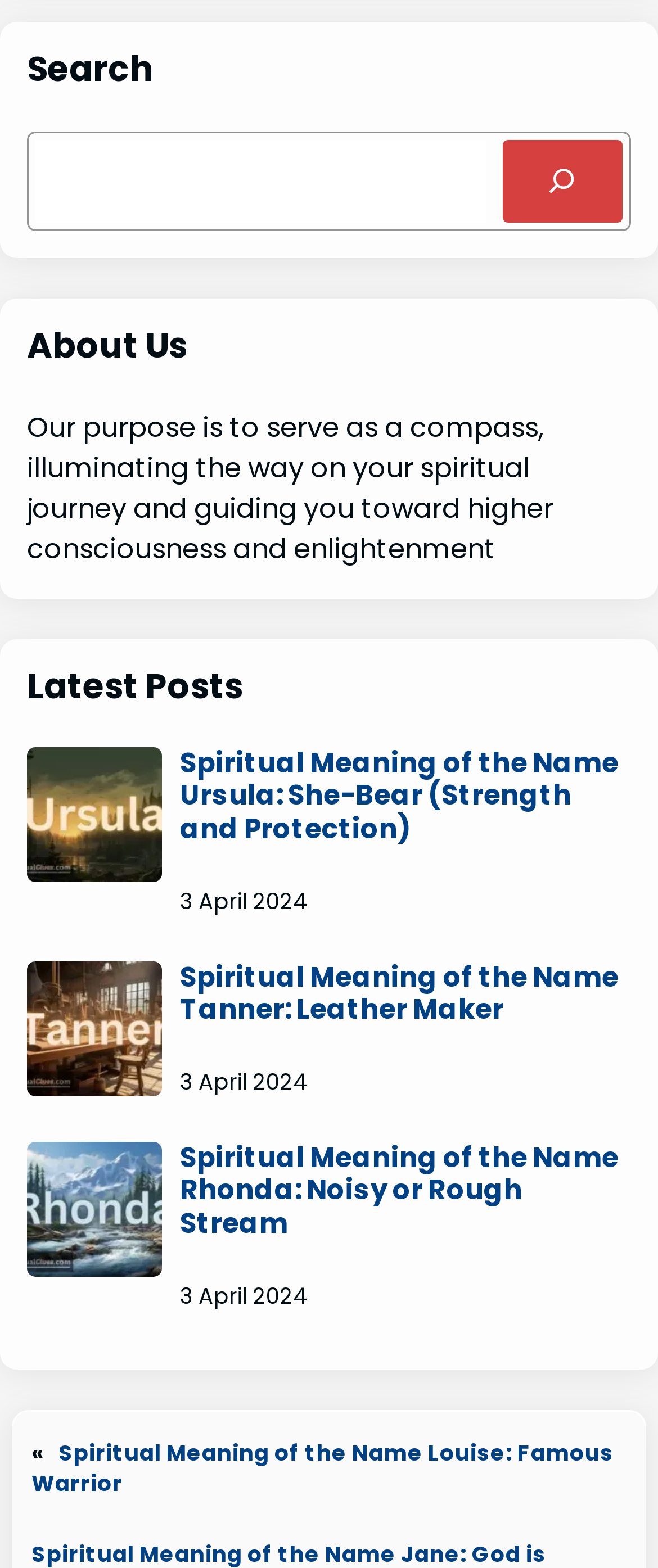Specify the bounding box coordinates of the region I need to click to perform the following instruction: "Read about spiritual meaning of the name Ursula". The coordinates must be four float numbers in the range of 0 to 1, i.e., [left, top, right, bottom].

[0.041, 0.476, 0.246, 0.562]